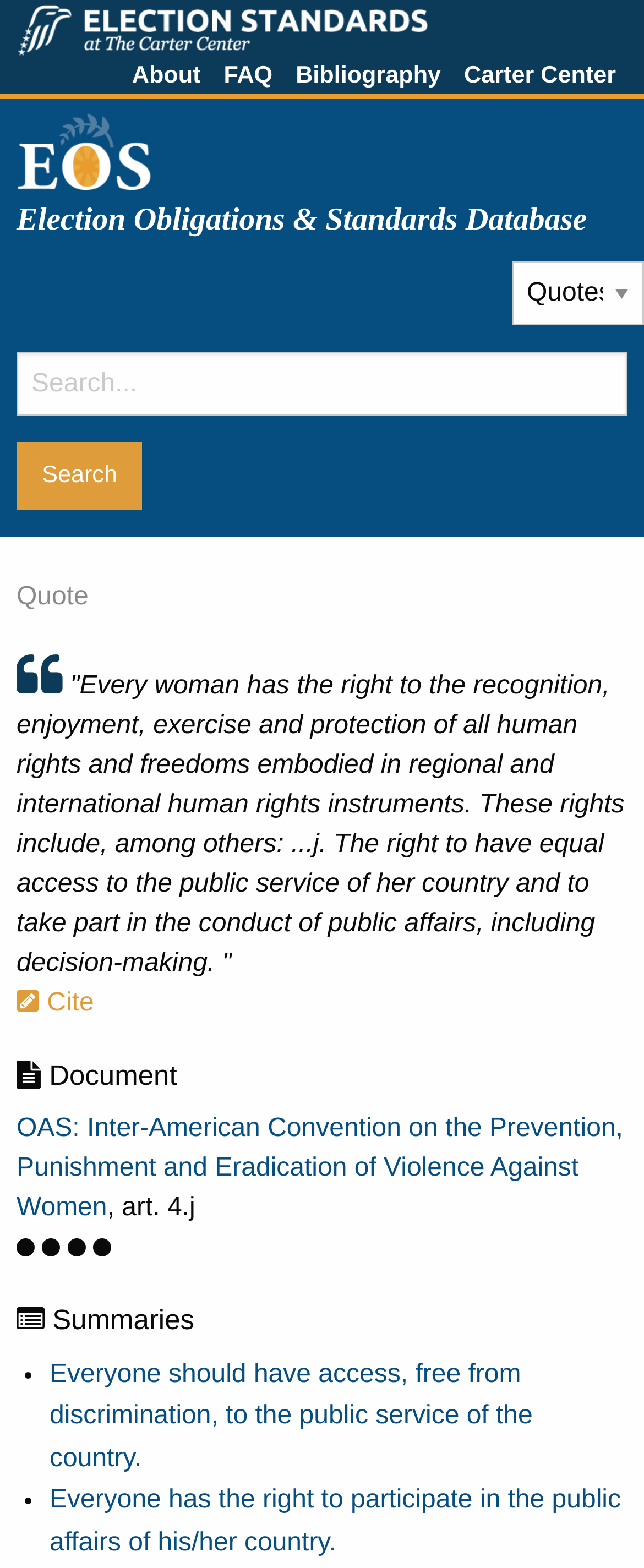From the details in the image, provide a thorough response to the question: What is the name of the database mentioned on the webpage?

The webpage has a link with the text 'EOS Election Obligations & Standards Database' which suggests that the database is related to election standards and obligations.